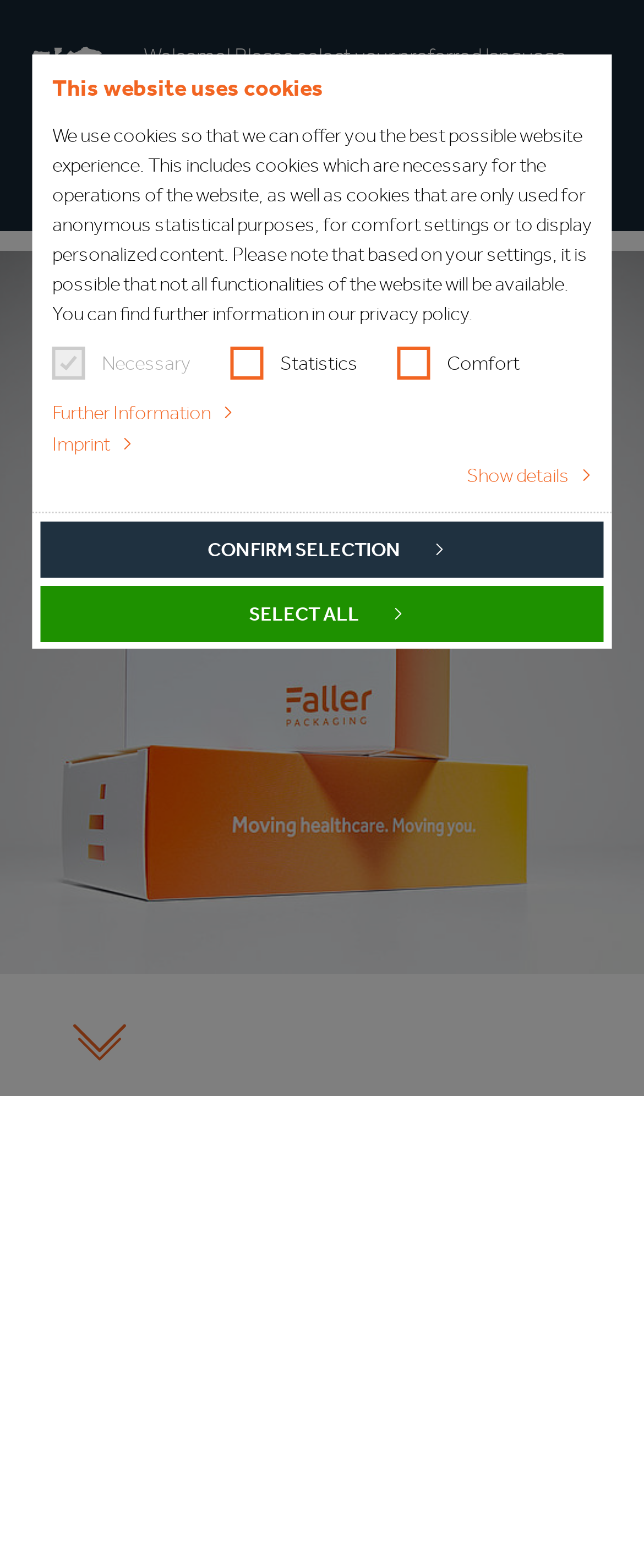Using the provided element description, identify the bounding box coordinates as (top-left x, top-left y, bottom-right x, bottom-right y). Ensure all values are between 0 and 1. Description: Further Information

[0.081, 0.254, 0.363, 0.274]